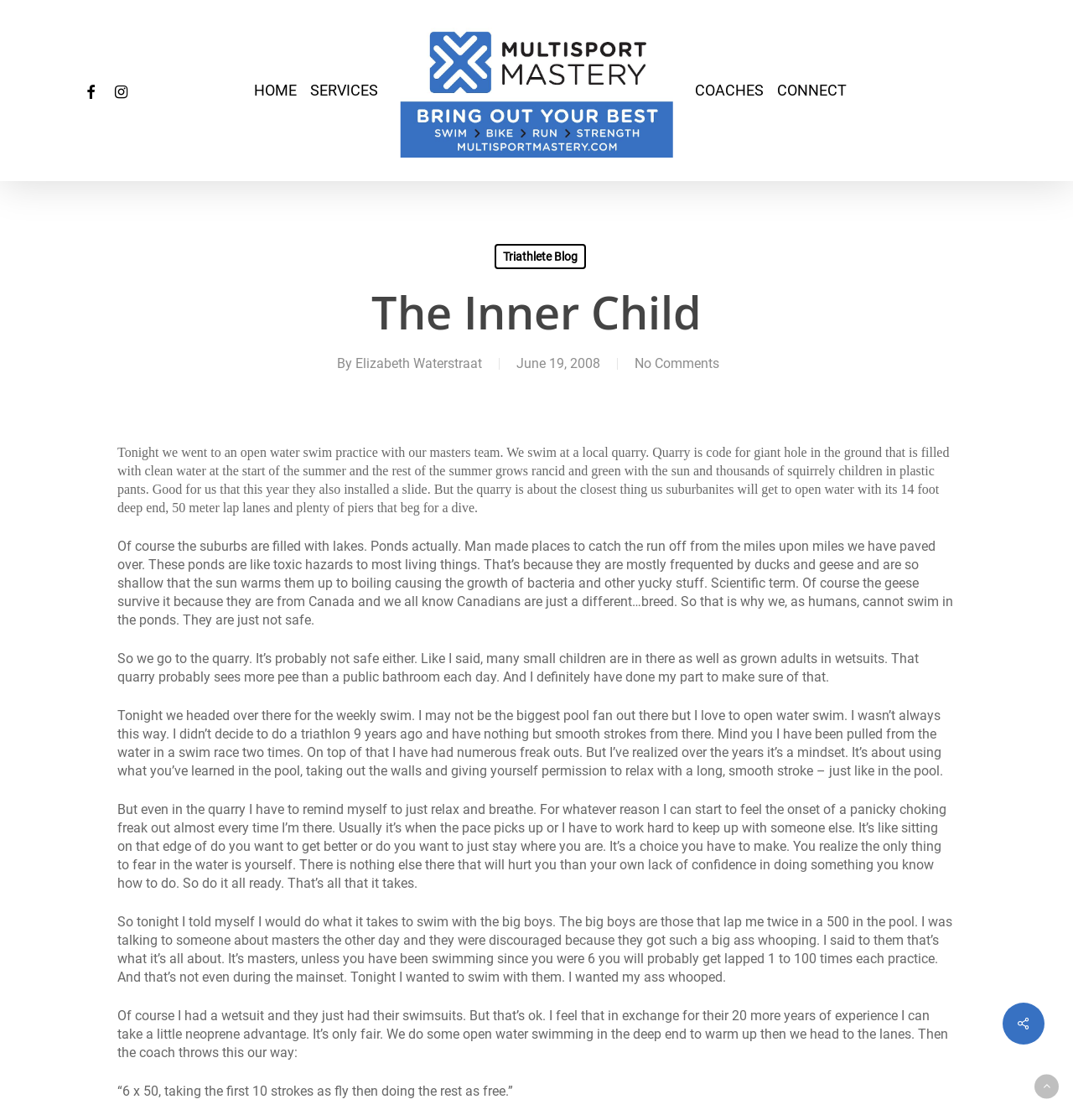Could you provide the bounding box coordinates for the portion of the screen to click to complete this instruction: "Visit the Triathlete Blog"?

[0.461, 0.218, 0.546, 0.24]